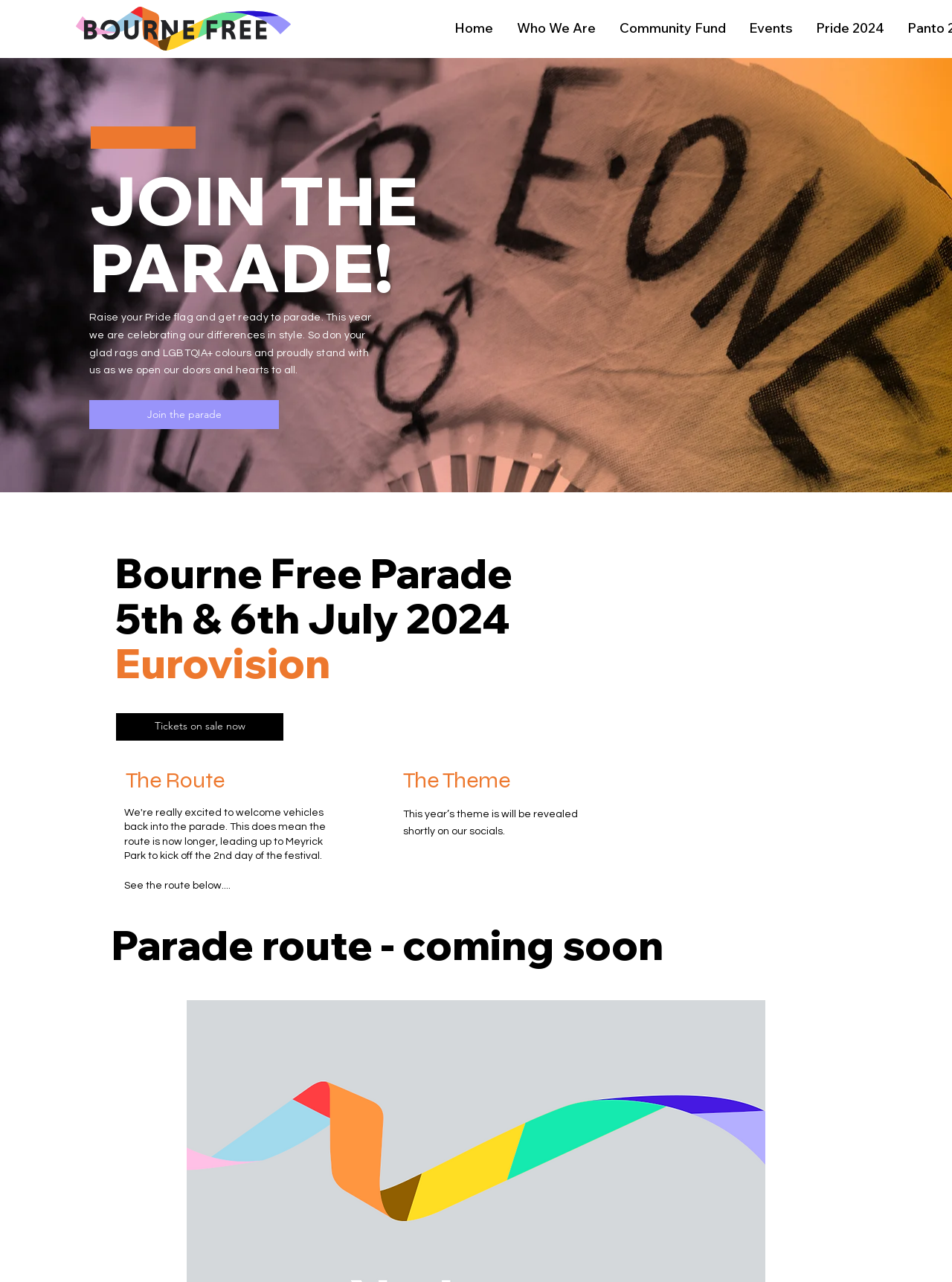Given the element description Pride 2024, predict the bounding box coordinates for the UI element in the webpage screenshot. The format should be (top-left x, top-left y, bottom-right x, bottom-right y), and the values should be between 0 and 1.

[0.845, 0.008, 0.941, 0.036]